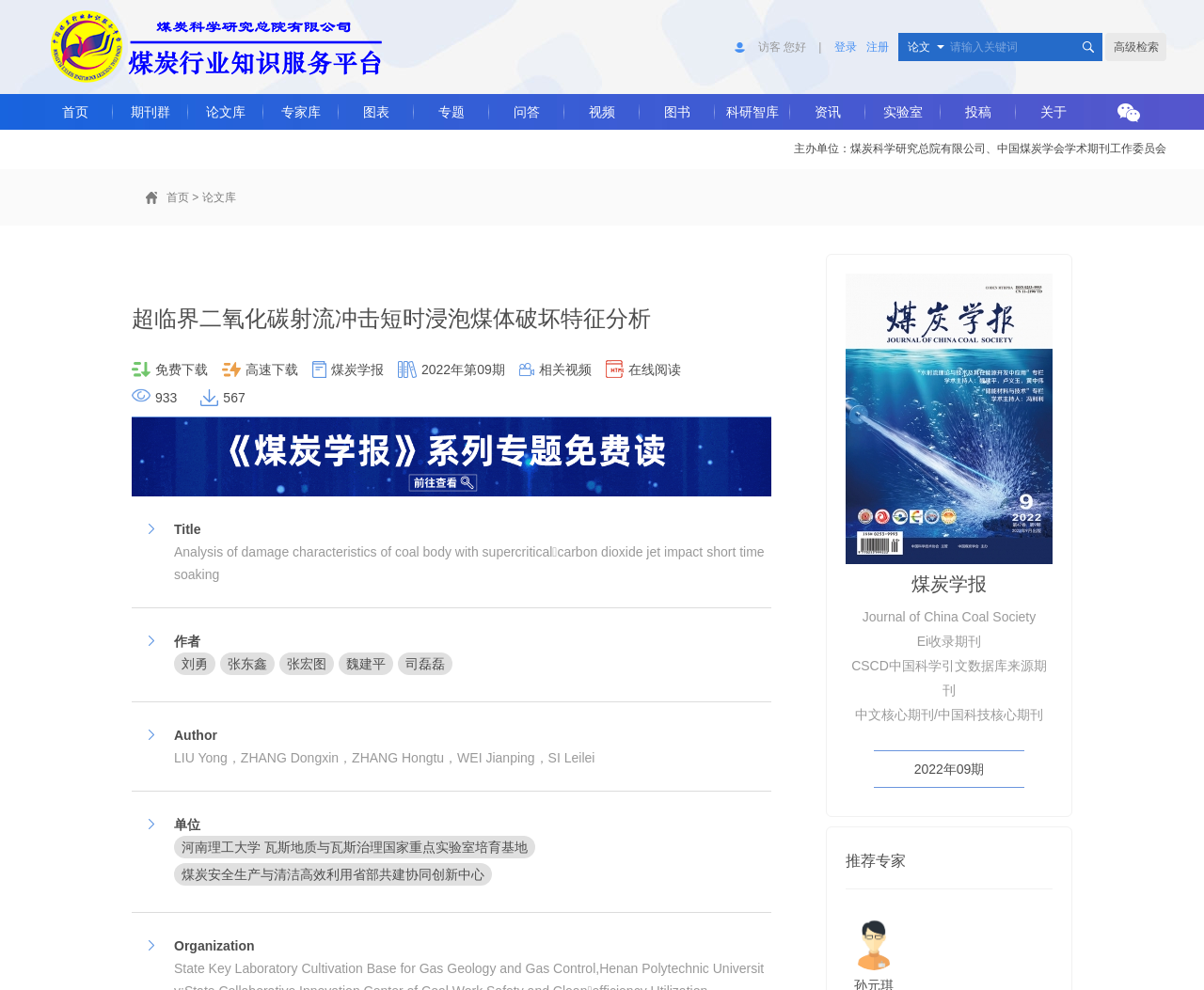Find the bounding box coordinates of the element's region that should be clicked in order to follow the given instruction: "download paper for free". The coordinates should consist of four float numbers between 0 and 1, i.e., [left, top, right, bottom].

[0.109, 0.366, 0.173, 0.381]